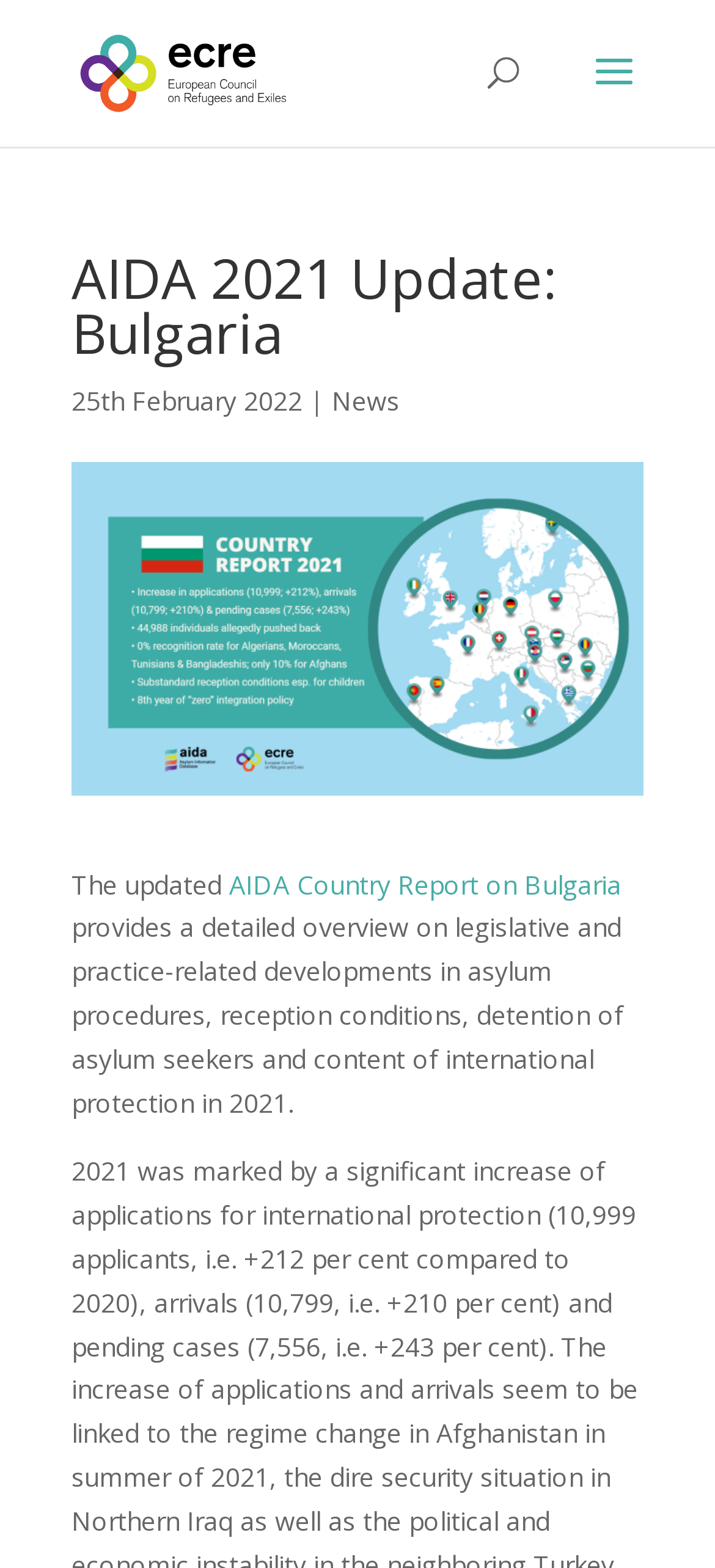Identify and extract the main heading from the webpage.

AIDA 2021 Update: Bulgaria